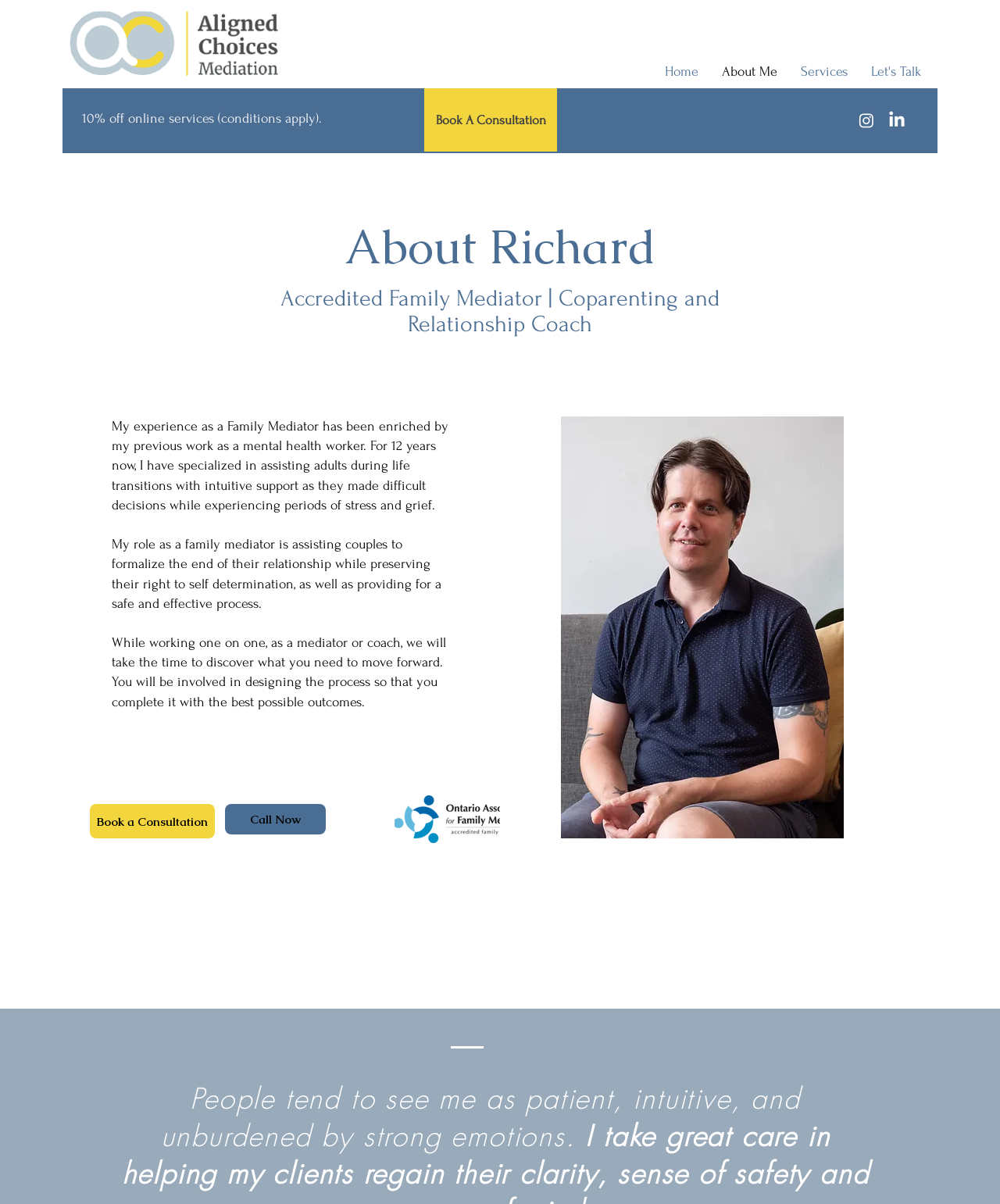Respond with a single word or phrase to the following question: What is the profession of Richard Brydson?

Family Mediator and Coach